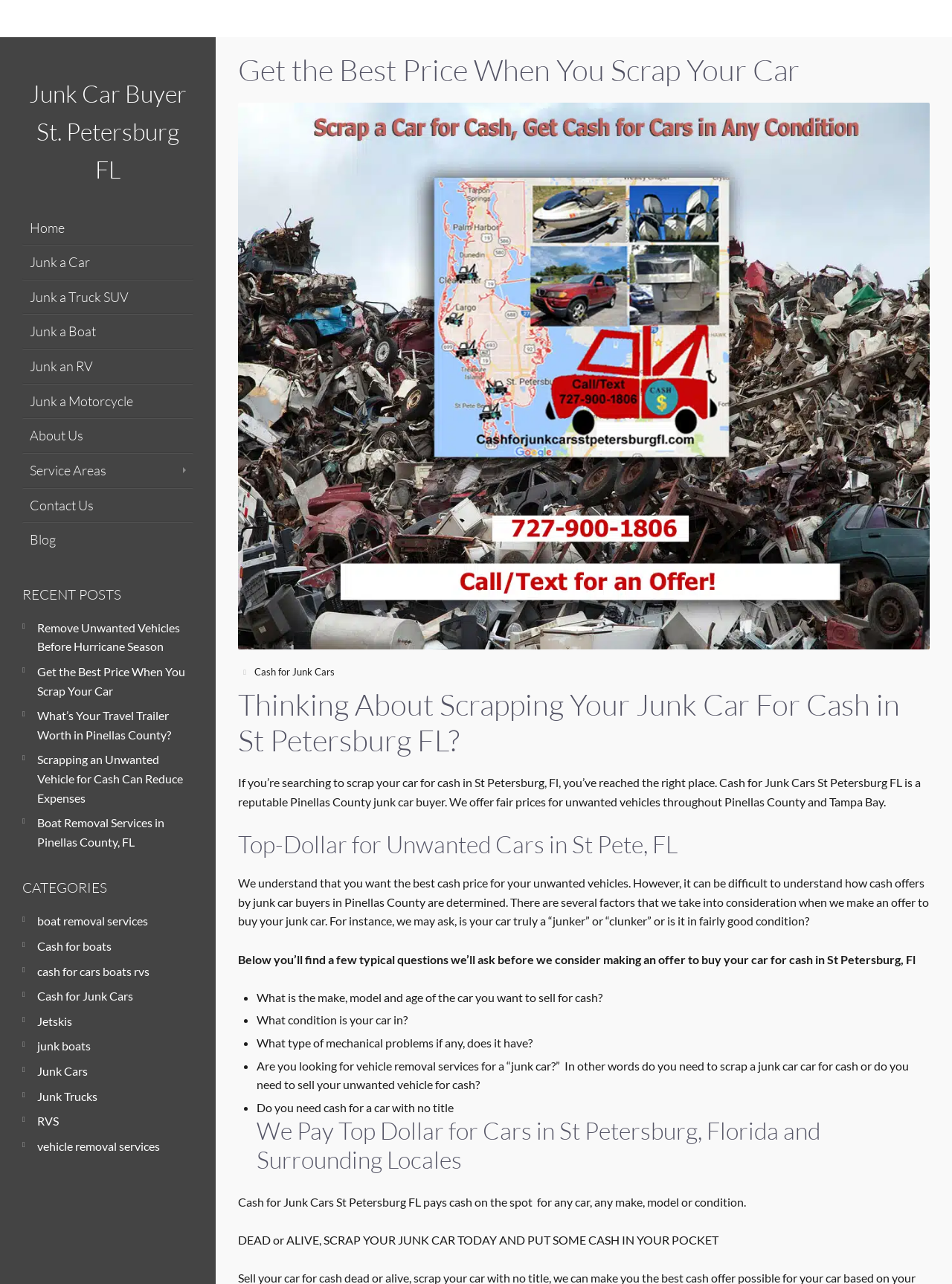Please identify the bounding box coordinates of the region to click in order to complete the task: "Click on 'Junk a Car' link". The coordinates must be four float numbers between 0 and 1, specified as [left, top, right, bottom].

[0.023, 0.191, 0.203, 0.218]